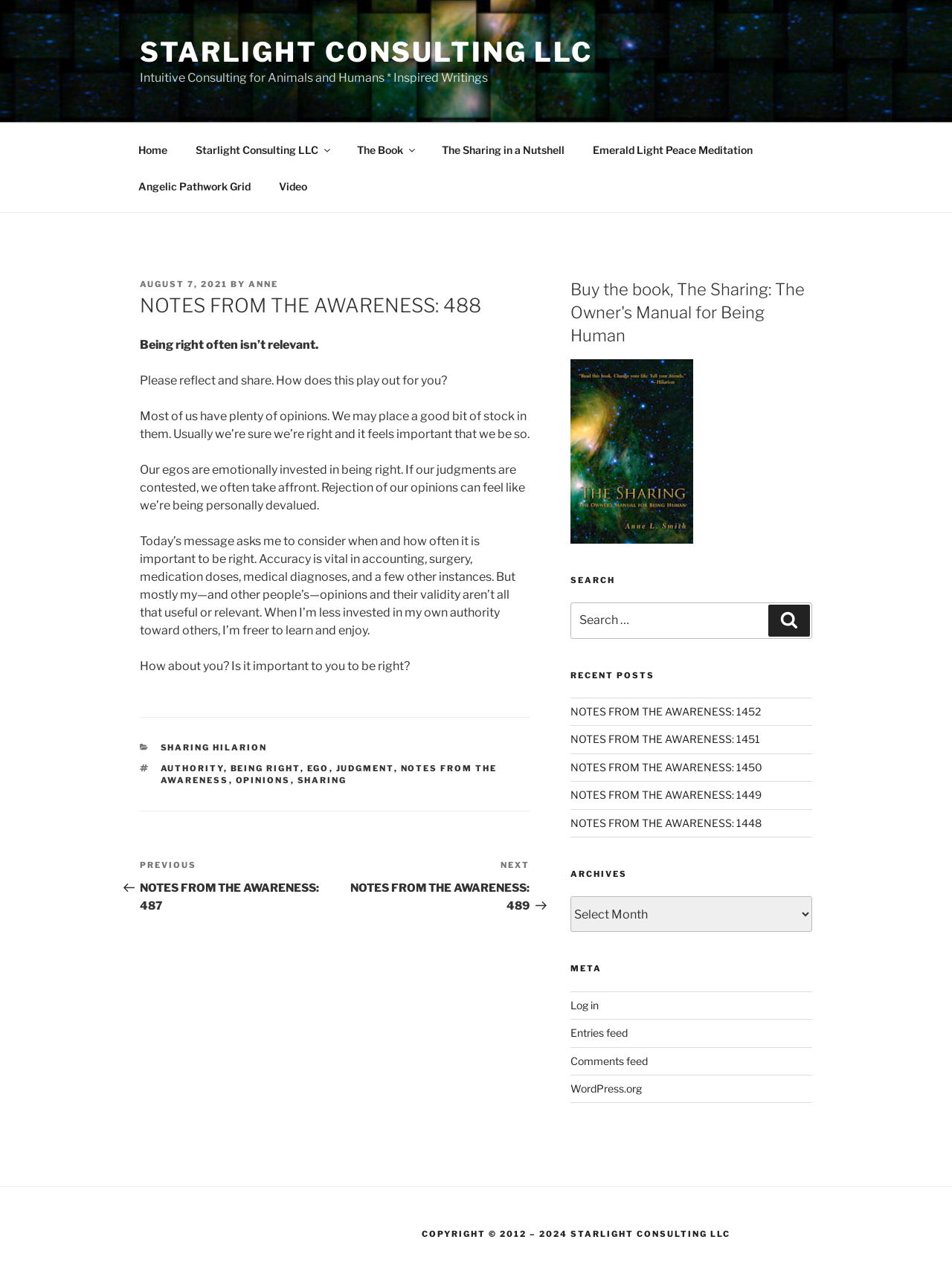Generate a comprehensive description of the webpage.

This webpage is titled "NOTES FROM THE AWARENESS: 488 - Starlight Consulting LLC" and has a top menu with links to "Home", "Starlight Consulting LLC", "The Book", "The Sharing in a Nutshell", "Emerald Light Peace Meditation", "Angelic Pathwork Grid", and "Video". Below the top menu, there is a main section with an article that has a header with the title "NOTES FROM THE AWARENESS: 488" and a posting date "AUGUST 7, 2021" by "ANNE". 

The article's content starts with a quote "Being right often isn’t relevant." and then reflects on the importance of being right, how it affects our ego, and how it can hinder our ability to learn and enjoy. The text is divided into several paragraphs, with the last one asking the reader "How about you? Is it important to you to be right?" 

At the bottom of the article, there is a footer section with categories and tags, including "SHARING HILARION", "AUTHORITY", "BEING RIGHT", "EGO", "JUDGMENT", "NOTES FROM THE AWARENESS", "OPINIONS", and "SHARING". 

To the right of the main section, there is a sidebar with a section to buy the book "The Sharing: The Owner's Manual for Being Human", a search bar, a section for recent posts, and an archives section. The recent posts section lists five recent posts, and the archives section has a dropdown menu. 

At the very bottom of the page, there is a copyright notice "COPYRIGHT © 2012 – 2024 STARLIGHT CONSULTING LLC".